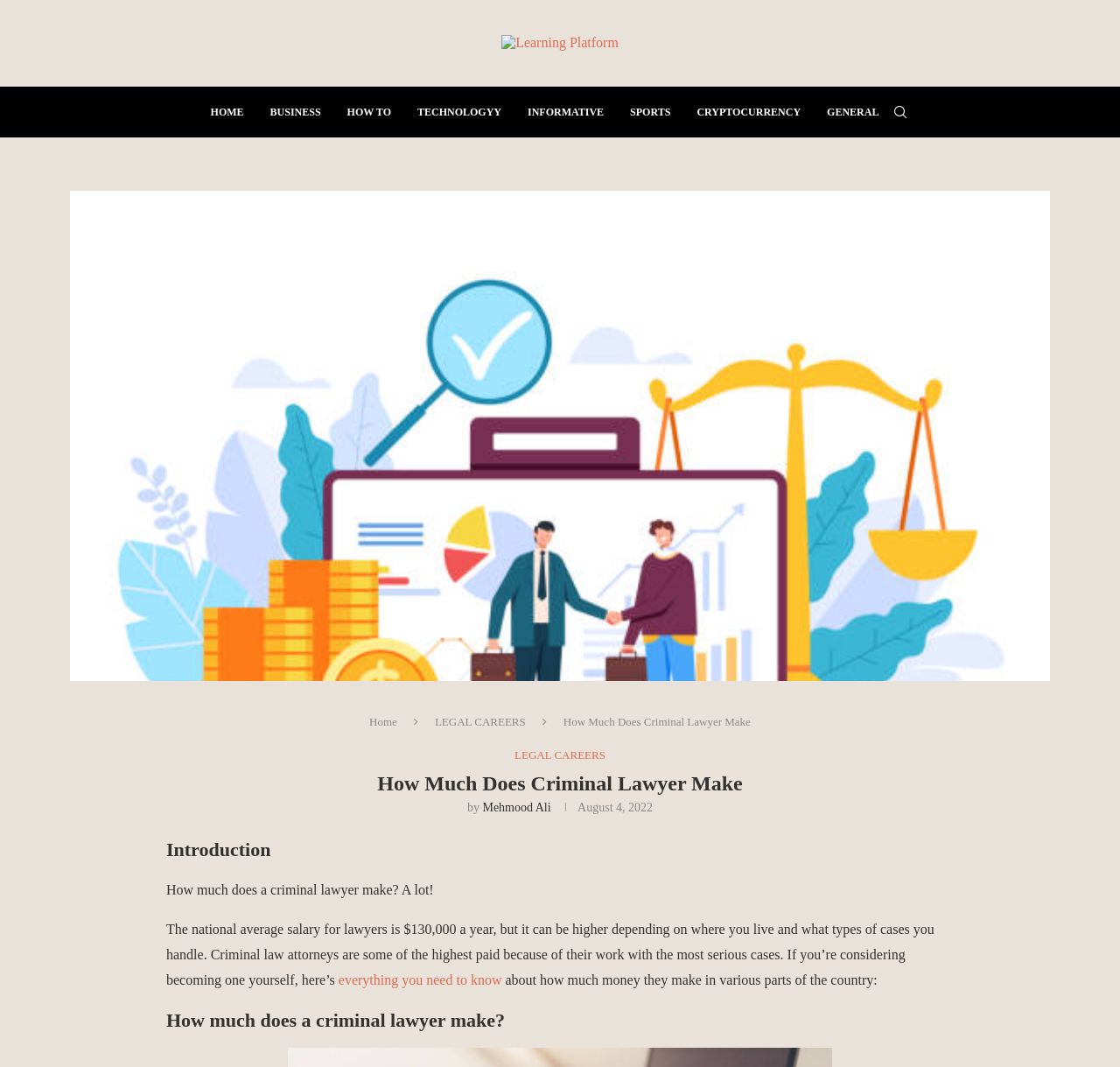Please identify the coordinates of the bounding box for the clickable region that will accomplish this instruction: "Click on HOME".

[0.188, 0.081, 0.218, 0.129]